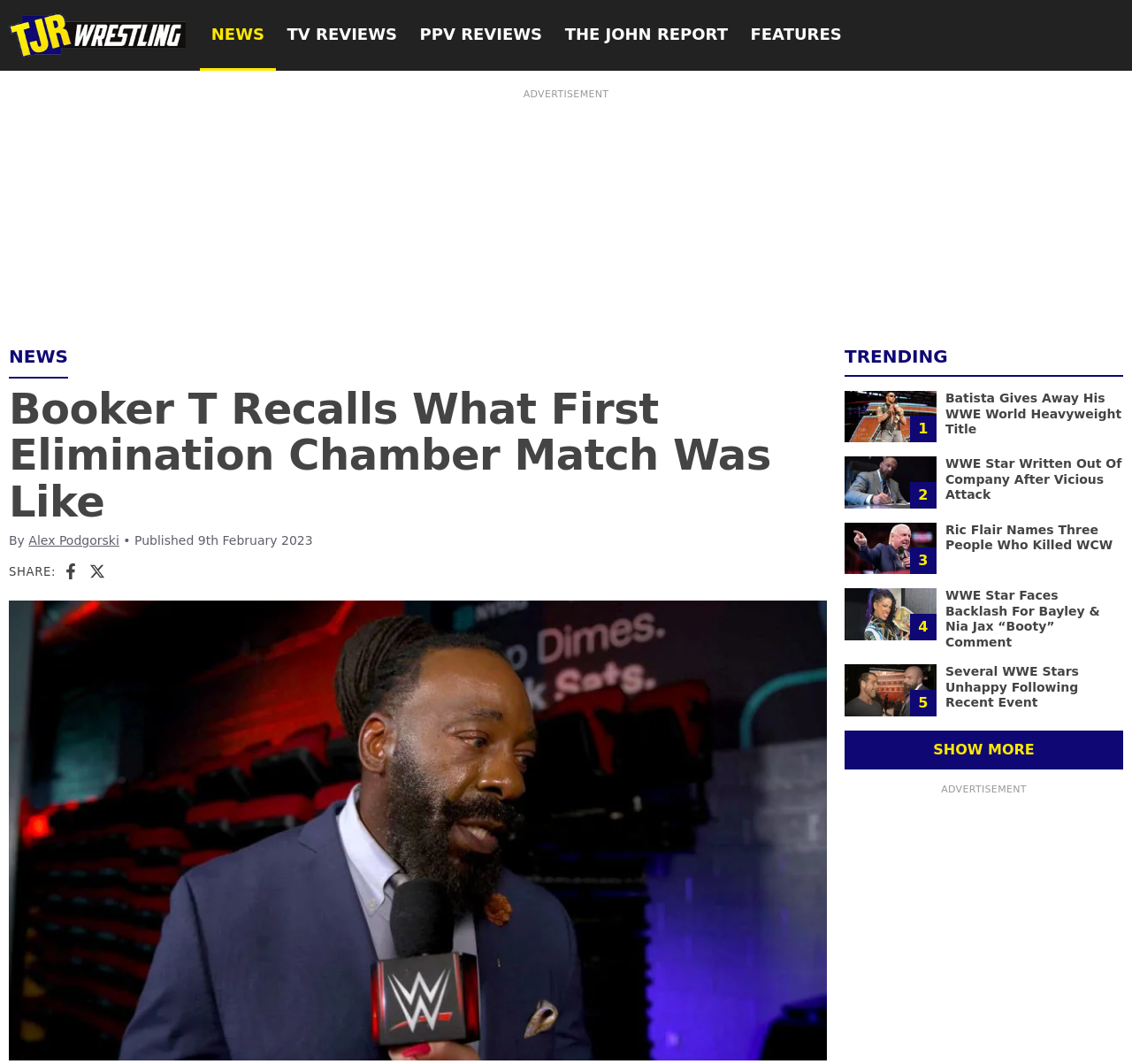Locate the bounding box coordinates of the element to click to perform the following action: 'Read the article about Batista giving away his WWE World Heavyweight Title'. The coordinates should be given as four float values between 0 and 1, in the form of [left, top, right, bottom].

[0.835, 0.367, 0.991, 0.41]